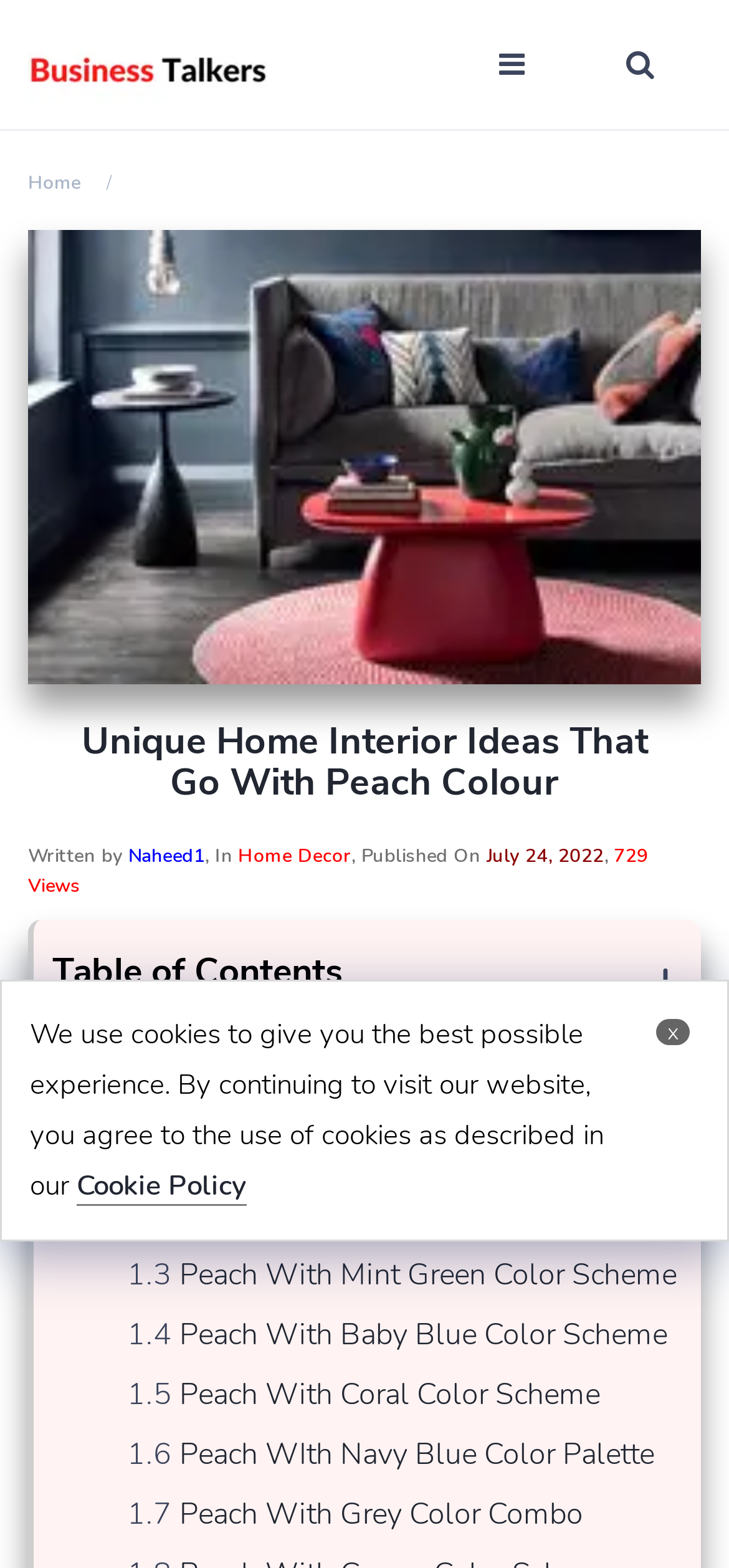Please mark the bounding box coordinates of the area that should be clicked to carry out the instruction: "Expand the Table of Contents".

[0.072, 0.604, 0.469, 0.635]